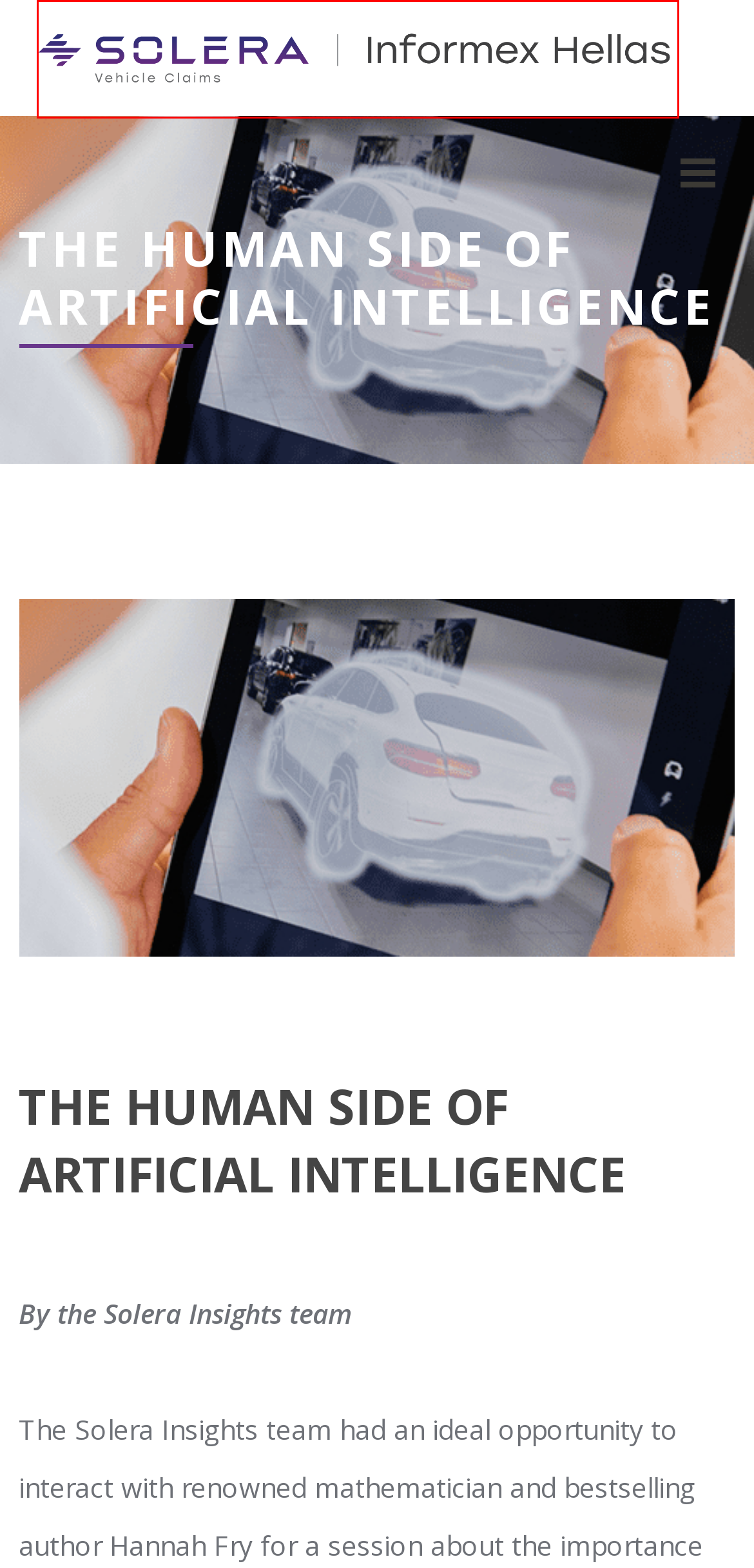Examine the screenshot of a webpage with a red bounding box around a specific UI element. Identify which webpage description best matches the new webpage that appears after clicking the element in the red bounding box. Here are the candidates:
A. Informex-Hellas – είναι ο κορυφαίος παγκόσμιος πάροχος εκτιμήσεων ζημιών αυτοκινήτου
B. ΕΠΙΚΟΙΝΩΝΙΑ – Informex-Hellas
C. ΑΣΚΉΣΤΕ ΤΑ ΔΙΚΑΙΏΜΑΤΆ ΣΑΣ – Informex-Hellas
D. THE HUMAN IN THE LOOP APPROACH - Qapter
E. ΣΧΕΤΙΚΑ ΜΕ ΜΑΣ – Informex-Hellas
F. ΓΕΝΙΚΑ – Informex-Hellas
G. Informex Hellas - Customer area
H. Hello world: How to be human in the age of the machine by Hannah Fry | Royal Society

A